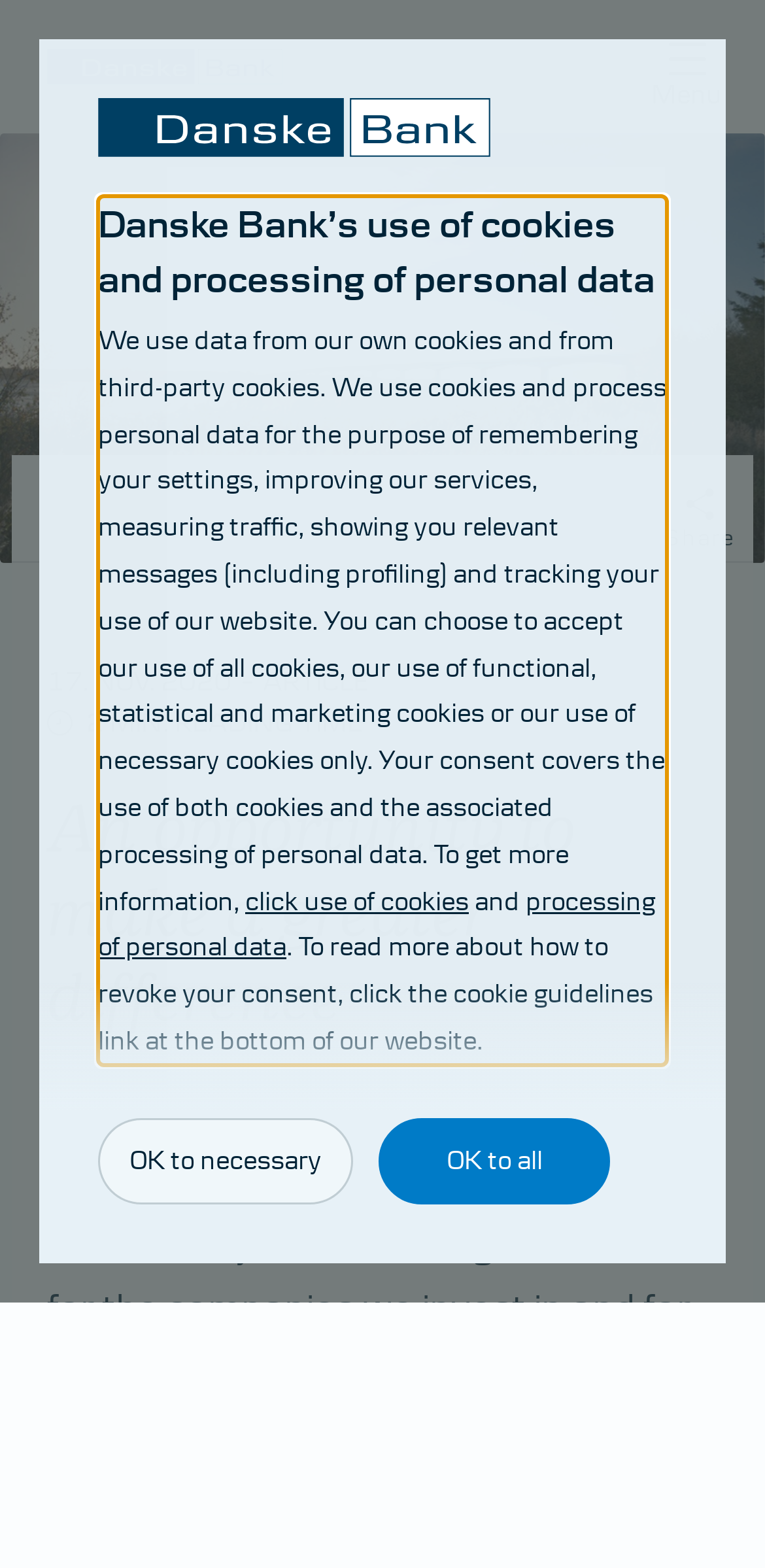Provide a one-word or short-phrase response to the question:
What is the date of the article?

17. NOV. 2020